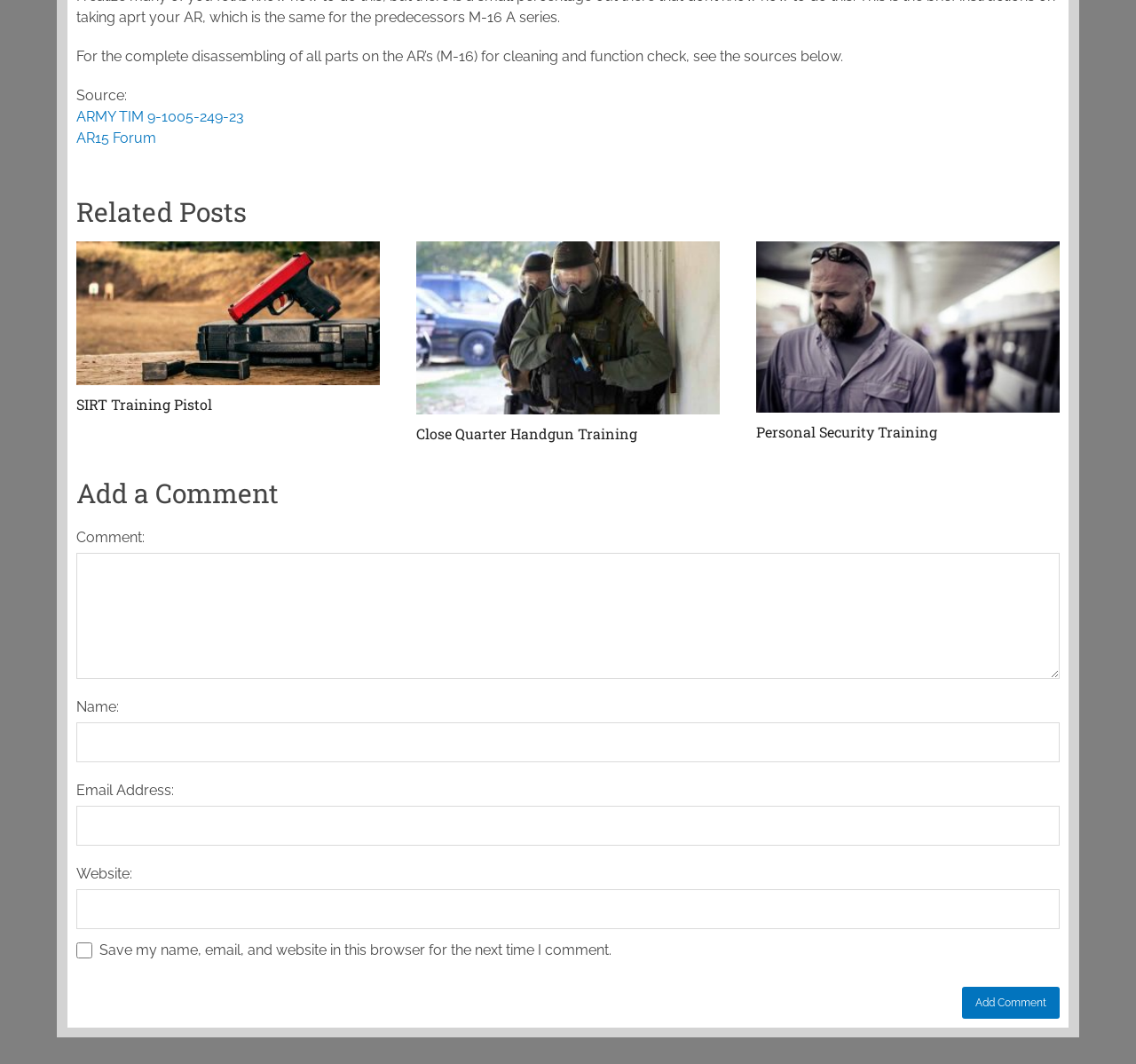What is the purpose of the links under 'Related Posts'?
Please analyze the image and answer the question with as much detail as possible.

The links under 'Related Posts' seem to be providing additional information or resources related to the topic of the webpage, which is the AR-15 rifle. The links are to articles or websites that may be of interest to readers who want to learn more about the rifle or related topics.